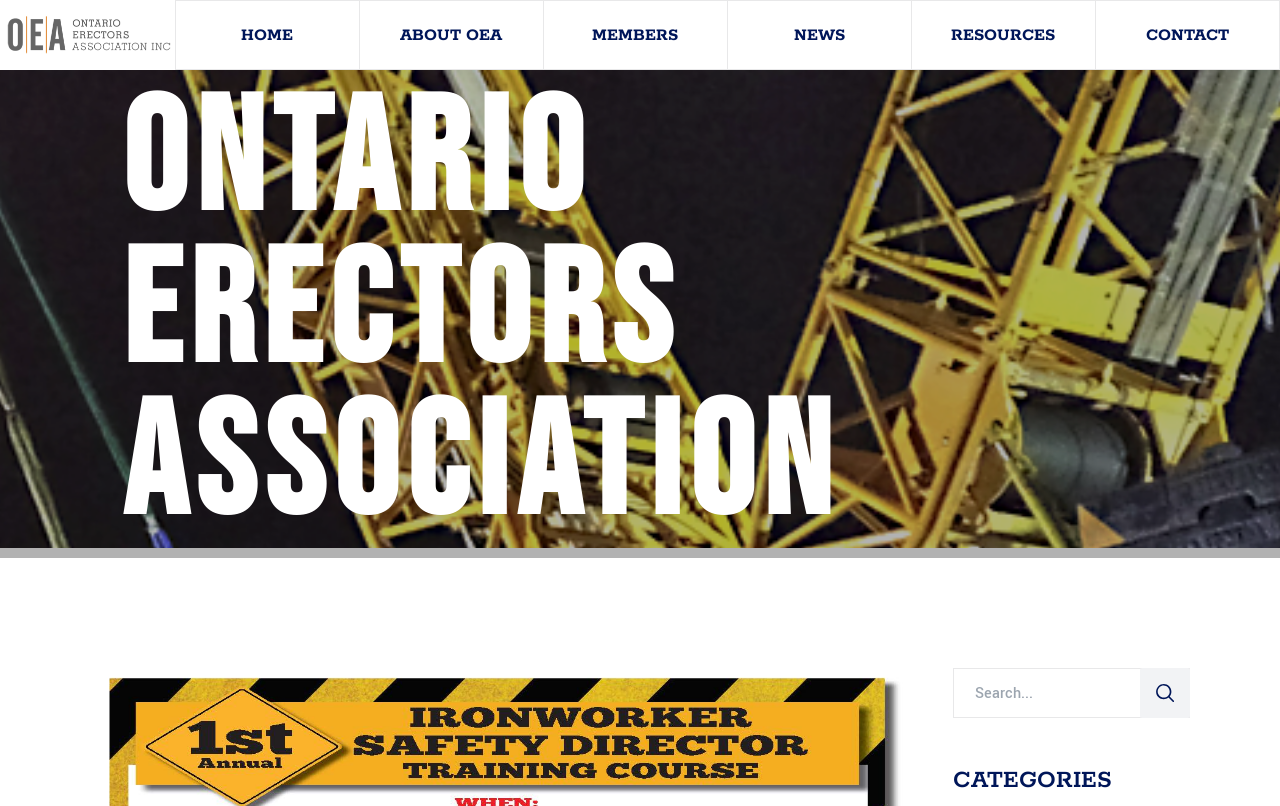Locate the bounding box coordinates of the element that needs to be clicked to carry out the instruction: "search for something". The coordinates should be given as four float numbers ranging from 0 to 1, i.e., [left, top, right, bottom].

[0.745, 0.83, 0.89, 0.89]